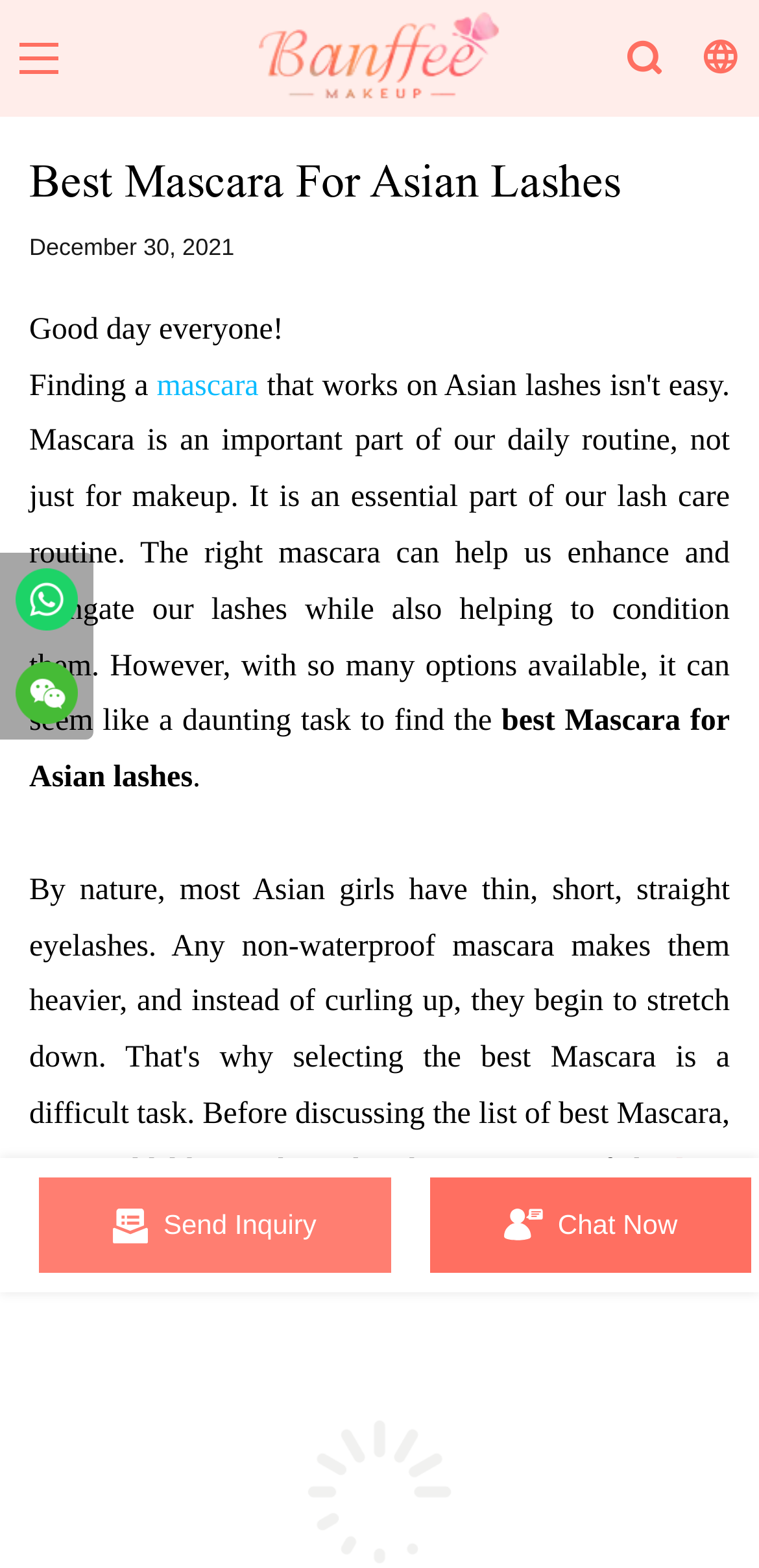Refer to the image and offer a detailed explanation in response to the question: How many buttons are there on the webpage?

I counted the number of button elements on the webpage and found two buttons, one that says 'Send Inquiry' and another that says 'Chat Now'.